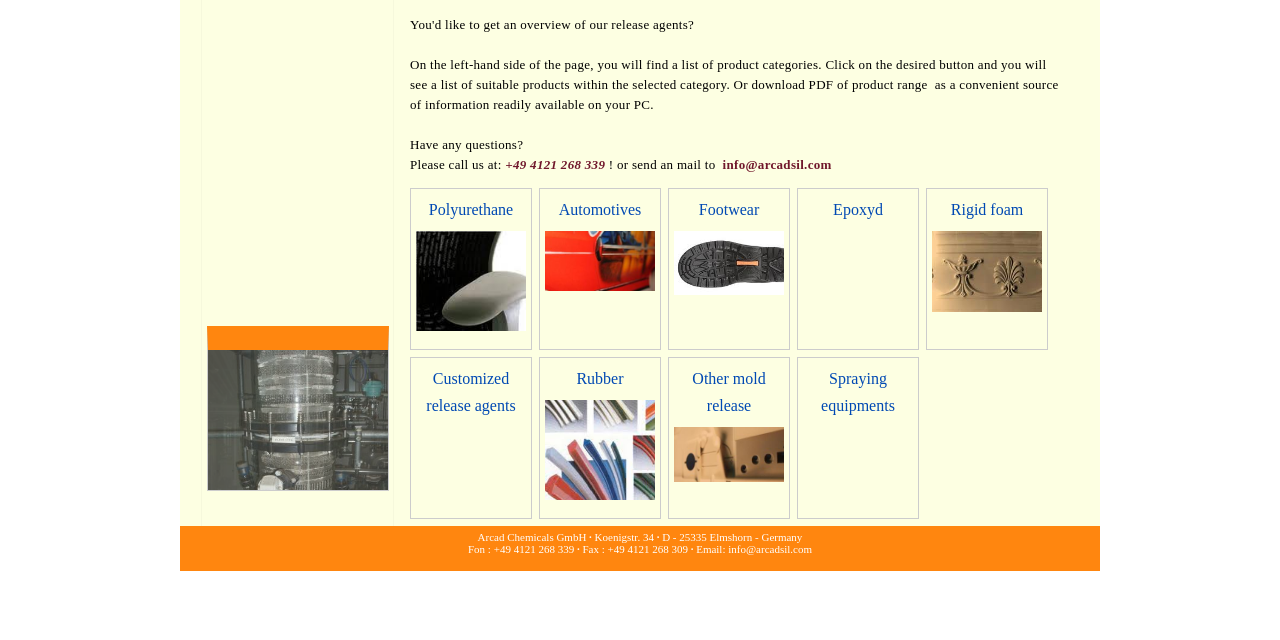Please provide the bounding box coordinate of the region that matches the element description: alt="An Uncyclomedia project". Coordinates should be in the format (top-left x, top-left y, bottom-right x, bottom-right y) and all values should be between 0 and 1.

None